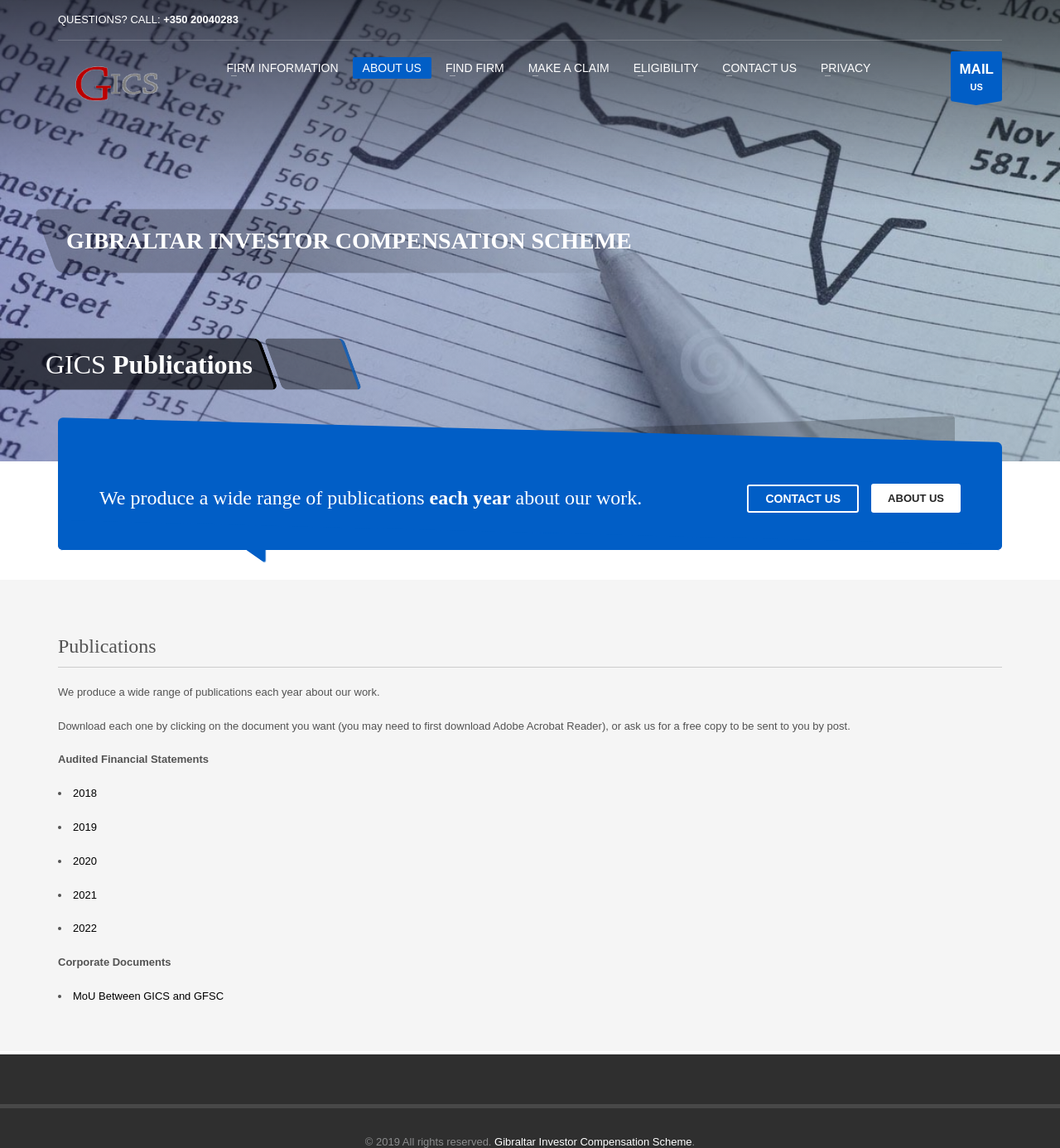Review the image closely and give a comprehensive answer to the question: What is the purpose of the Gibraltar Investor Compensation Scheme?

Although the webpage does not explicitly state the purpose of the scheme, it can be inferred that the scheme is intended to compensate investors, as it is an investor compensation scheme and provides information about publications and eligibility.